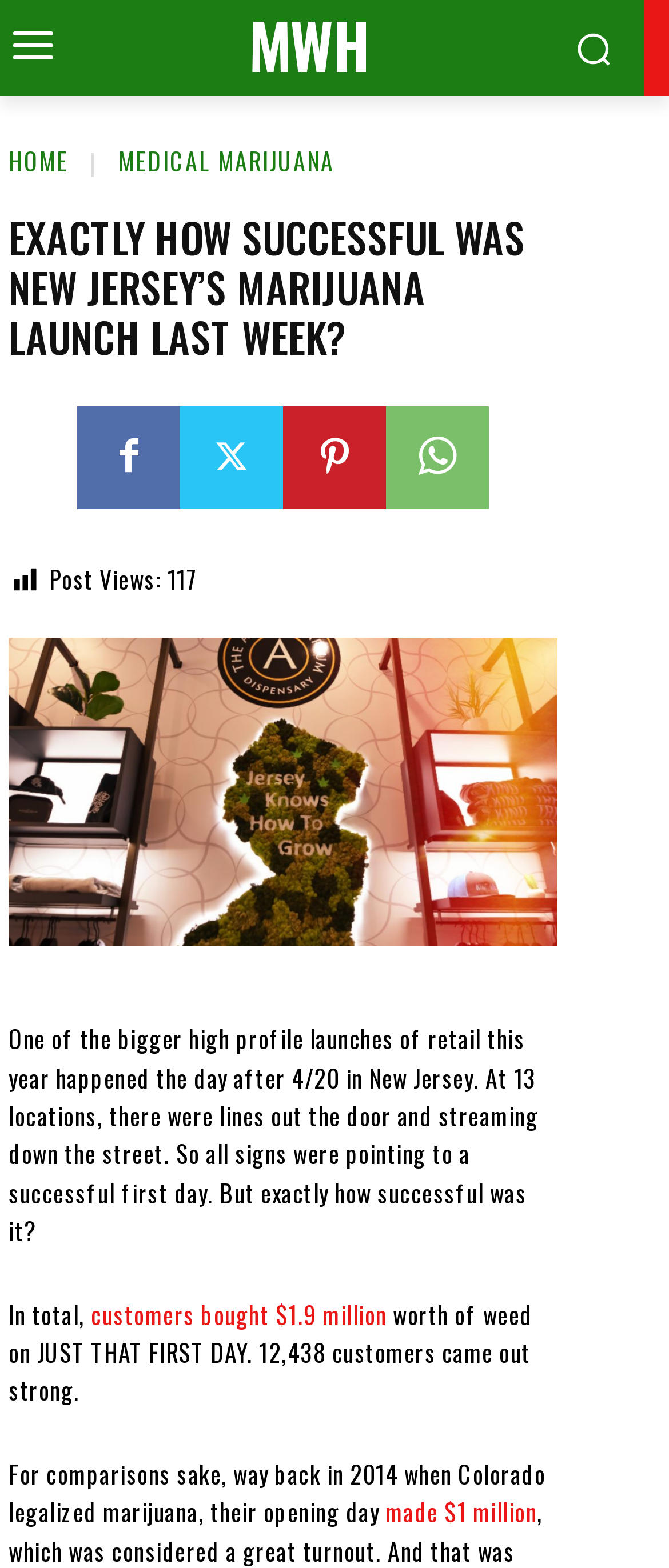Please specify the bounding box coordinates of the region to click in order to perform the following instruction: "Click the MEDICAL MARIJUANA link".

[0.177, 0.091, 0.5, 0.114]